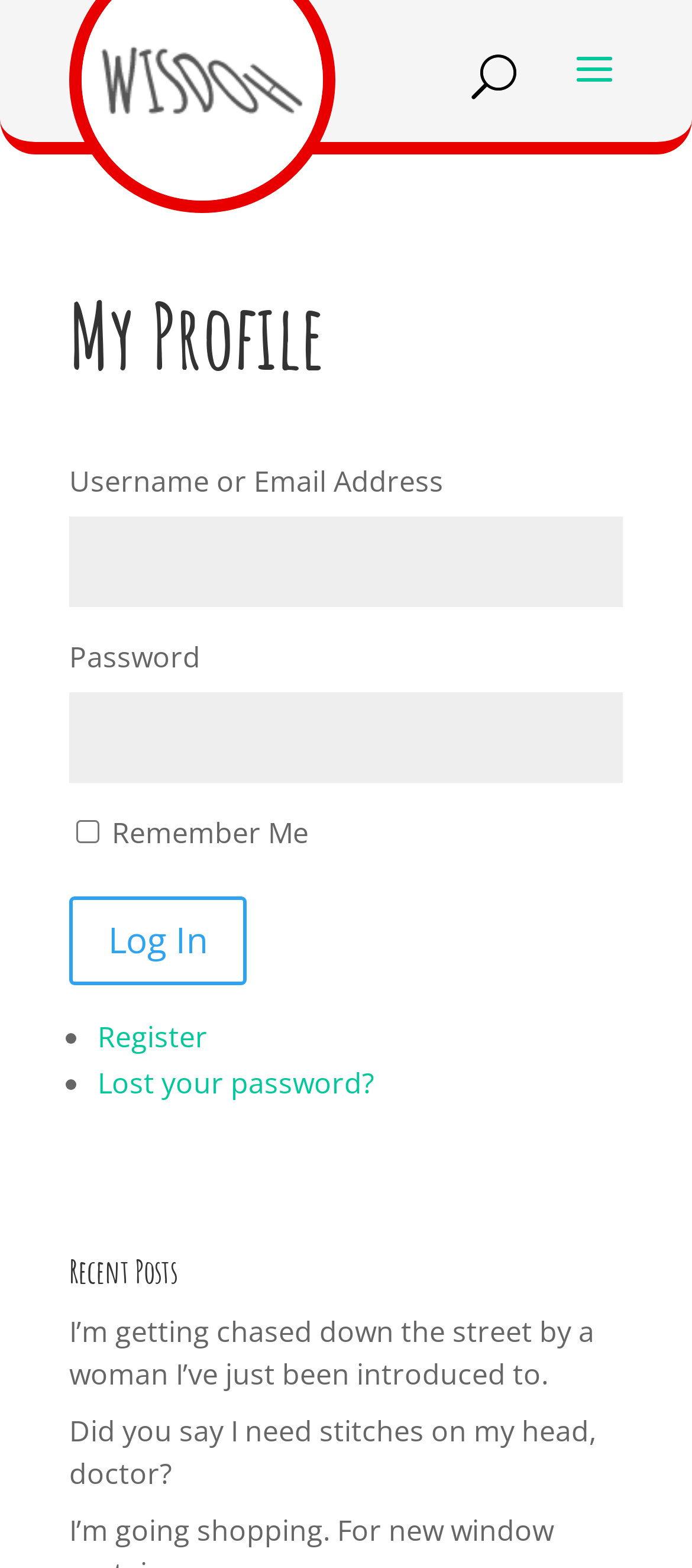Please determine the bounding box coordinates of the clickable area required to carry out the following instruction: "view recent post". The coordinates must be four float numbers between 0 and 1, represented as [left, top, right, bottom].

[0.1, 0.836, 0.859, 0.888]